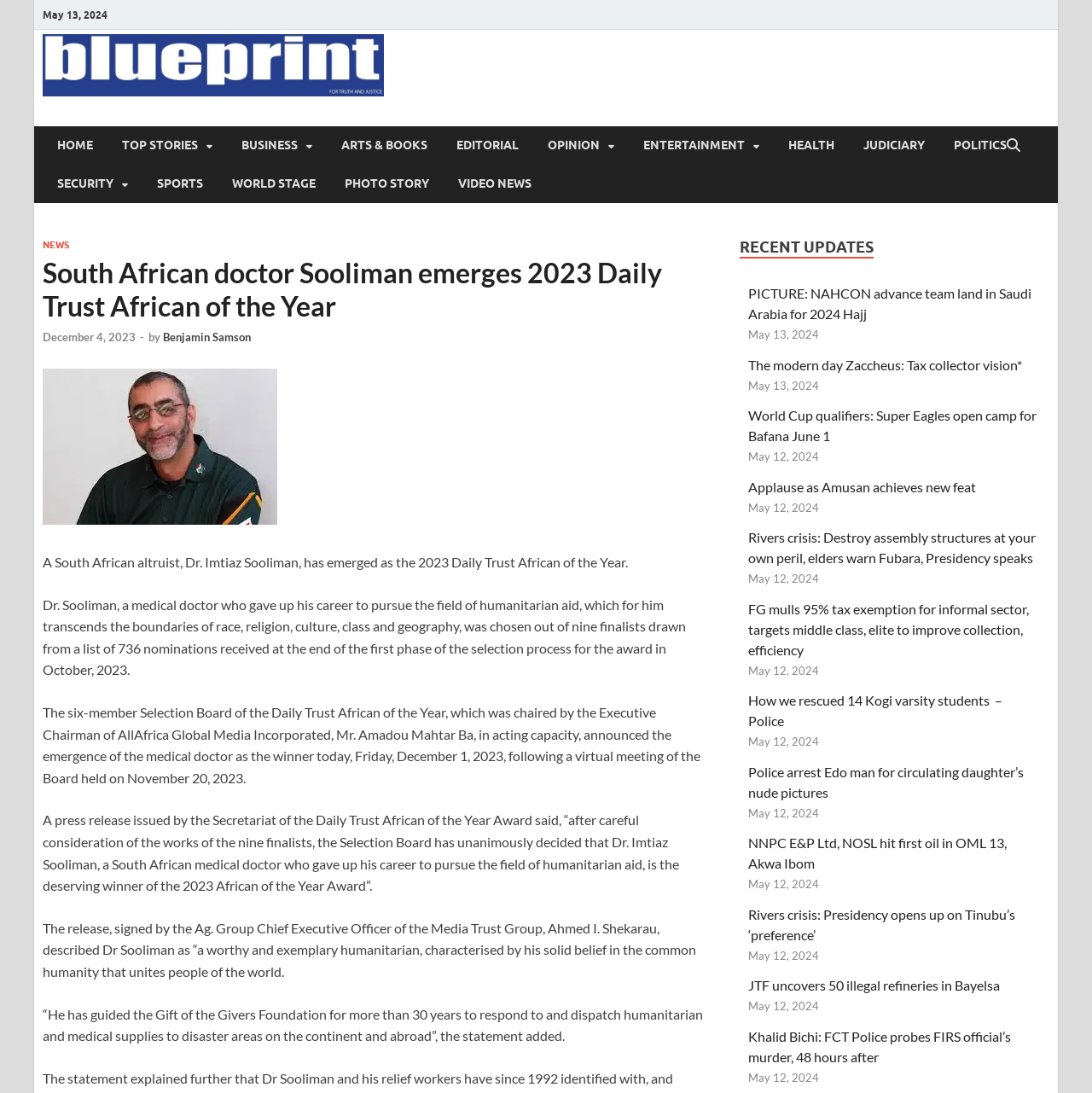Specify the bounding box coordinates of the region I need to click to perform the following instruction: "Click on HOME". The coordinates must be four float numbers in the range of 0 to 1, i.e., [left, top, right, bottom].

[0.039, 0.115, 0.098, 0.151]